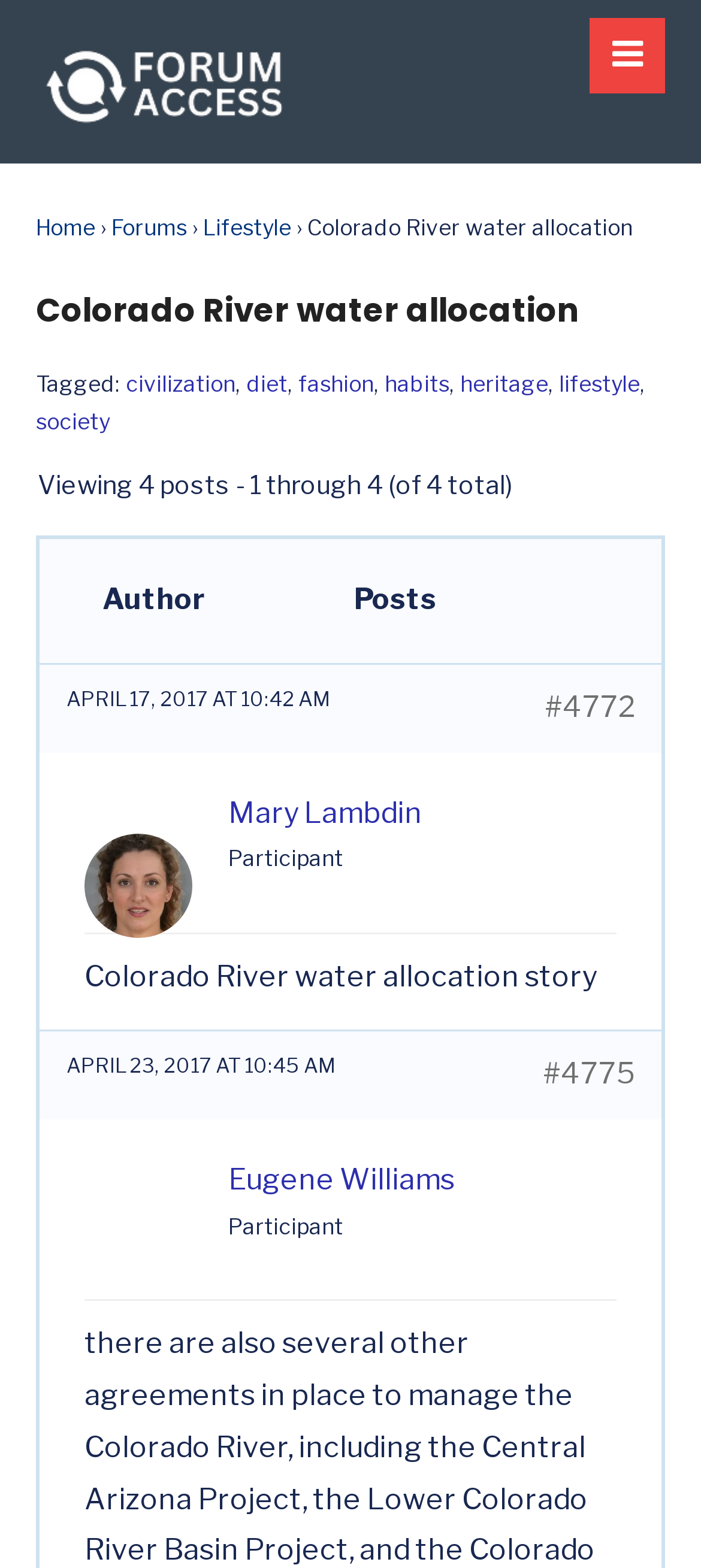Please locate the bounding box coordinates of the element that should be clicked to achieve the given instruction: "view forums".

[0.159, 0.136, 0.267, 0.154]